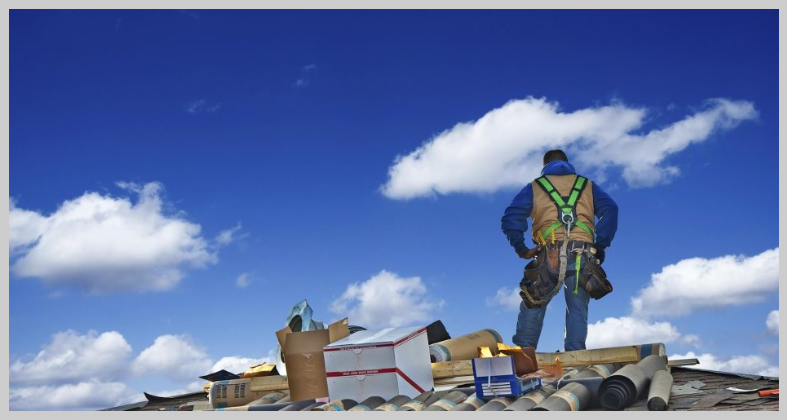Craft a thorough explanation of what is depicted in the image.

A construction worker stands on the edge of a roof, surveying his work under a vast, bright blue sky dotted with fluffy white clouds. Dressed in a safety harness and a bright blue jacket, he embodies the professionalism and commitment to safety essential in the roofing industry. Surrounding him are various roofing materials, including rolls of roofing paper and boxes, indicative of an ongoing roofing project. This image captures the essence of hard work and dedication, illustrating the important role of skilled roofers in maintaining safe and durable homes, particularly in Orange County, FL, where quality service and reliability are emphasized.